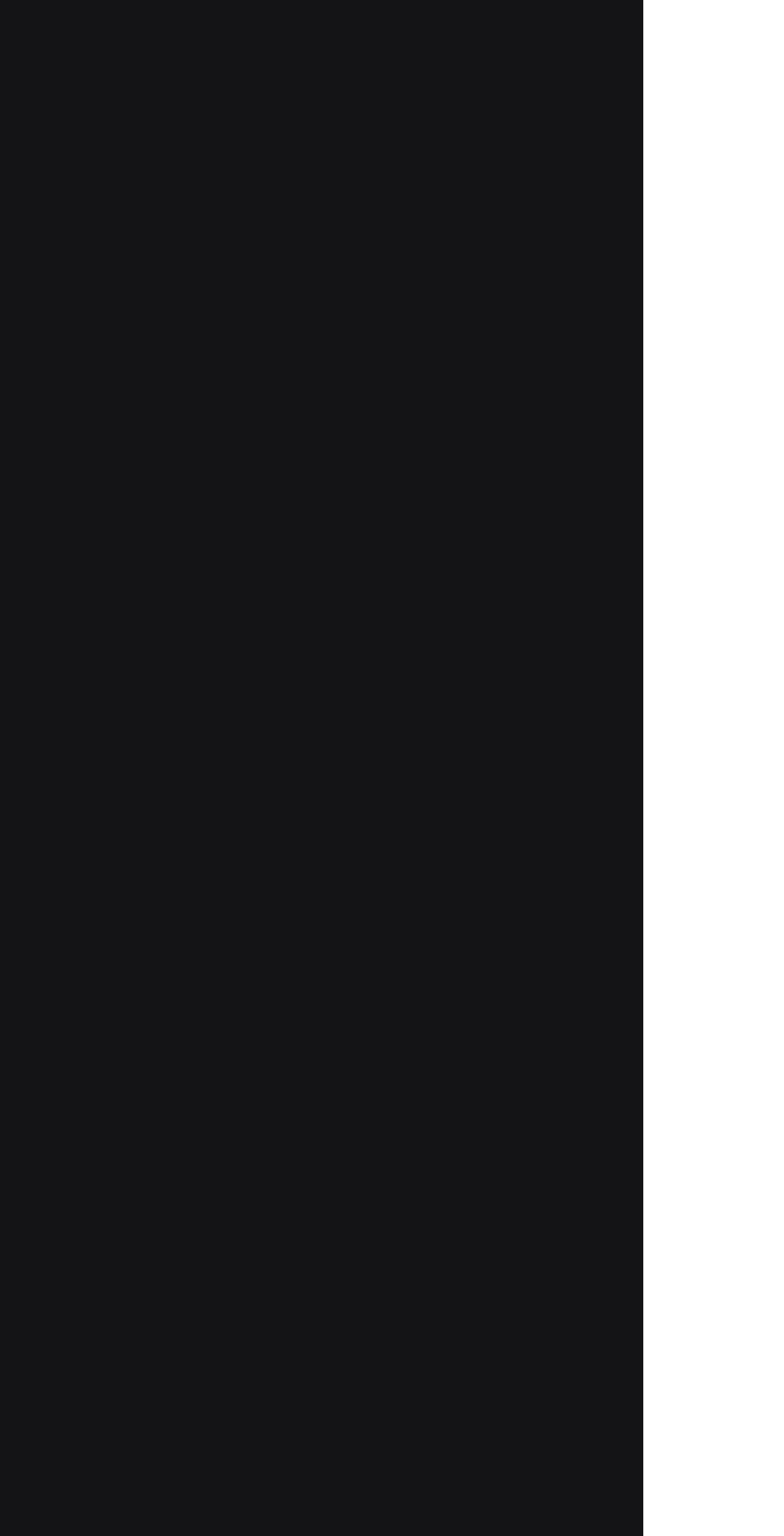Identify the bounding box coordinates of the clickable region required to complete the instruction: "Click on Submit". The coordinates should be given as four float numbers within the range of 0 and 1, i.e., [left, top, right, bottom].

[0.051, 0.662, 0.769, 0.721]